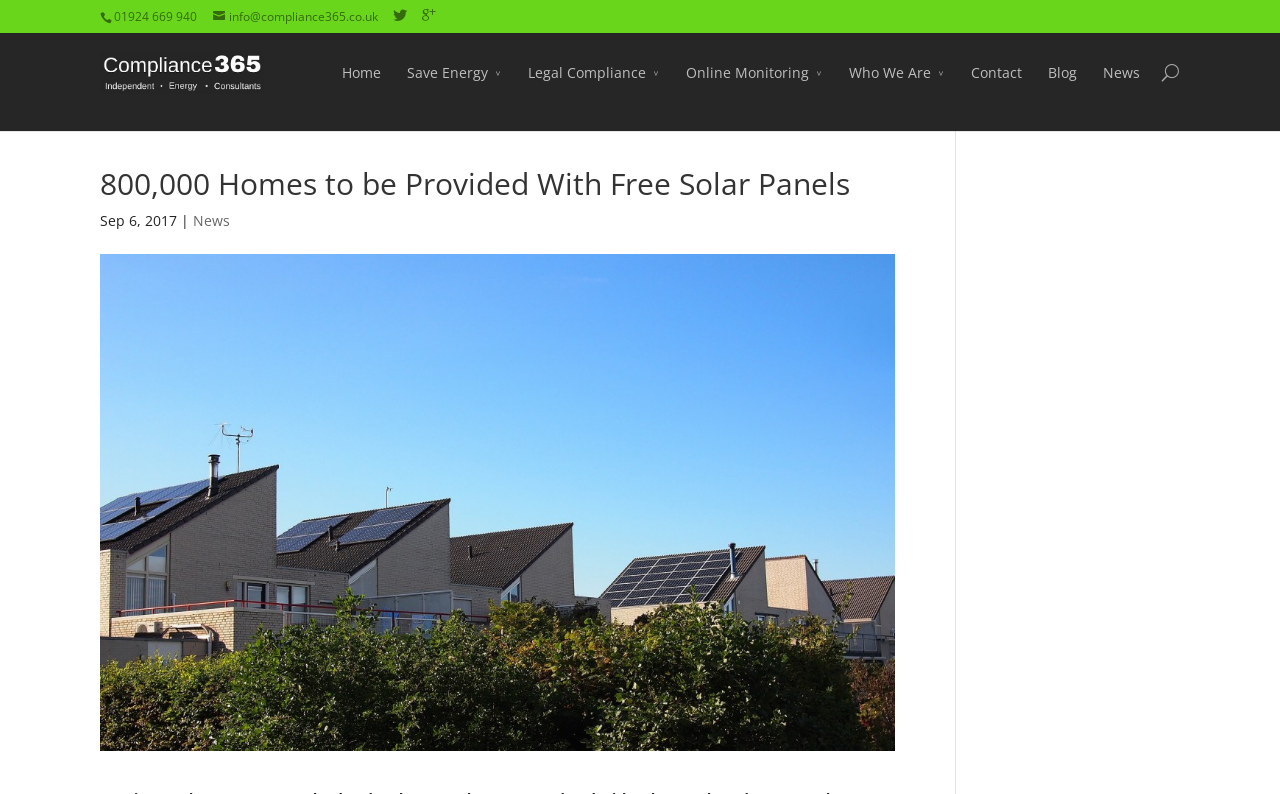Please find the top heading of the webpage and generate its text.

800,000 Homes to be Provided With Free Solar Panels